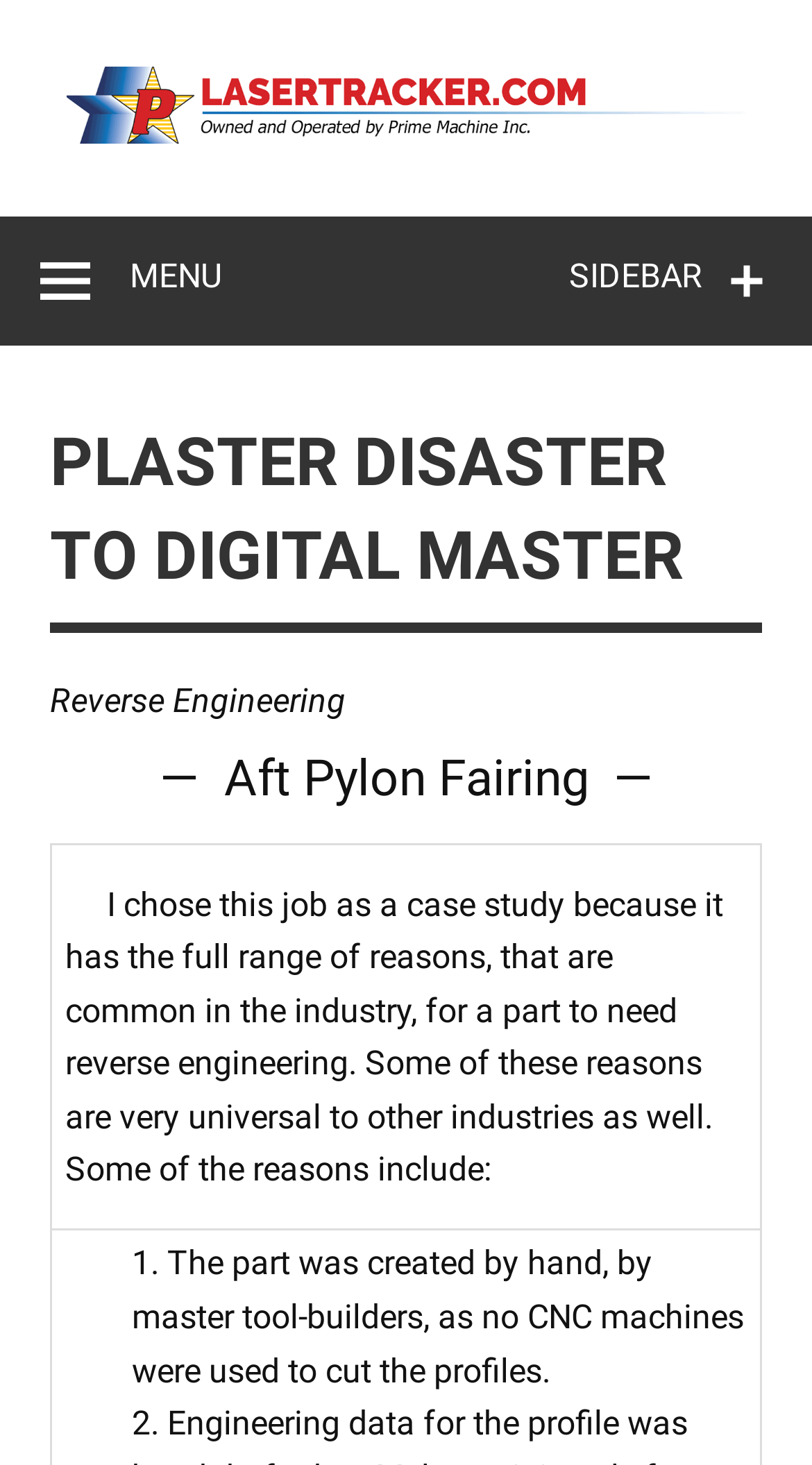Explain the features and main sections of the webpage comprehensively.

The webpage appears to be a blog post or article about reverse engineering, specifically a case study on an aft pylon fairing. At the top of the page, there is a logo or title image with the text "Plaster Disaster to Digital Master - Laser Tracker by Prime Machine" next to it. Below this, there are two buttons, one on the left with a menu icon and another on the right with a sidebar icon.

The main content of the page is divided into sections, with a heading "PLASTER DISASTER TO DIGITAL MASTER" in the top-left area. Below this, there are two lines of text, "Reverse Engineering" and "— Aft Pylon Fairing —", which seem to be the title and subtitle of the article.

The main body of the article starts below these titles, with a row of text that spans almost the entire width of the page. The text explains that the author chose this job as a case study because it has the full range of reasons common in the industry for a part to need reverse engineering. The text then lists some of these reasons, with numbered markers "1." and "2." indicating the start of each point.